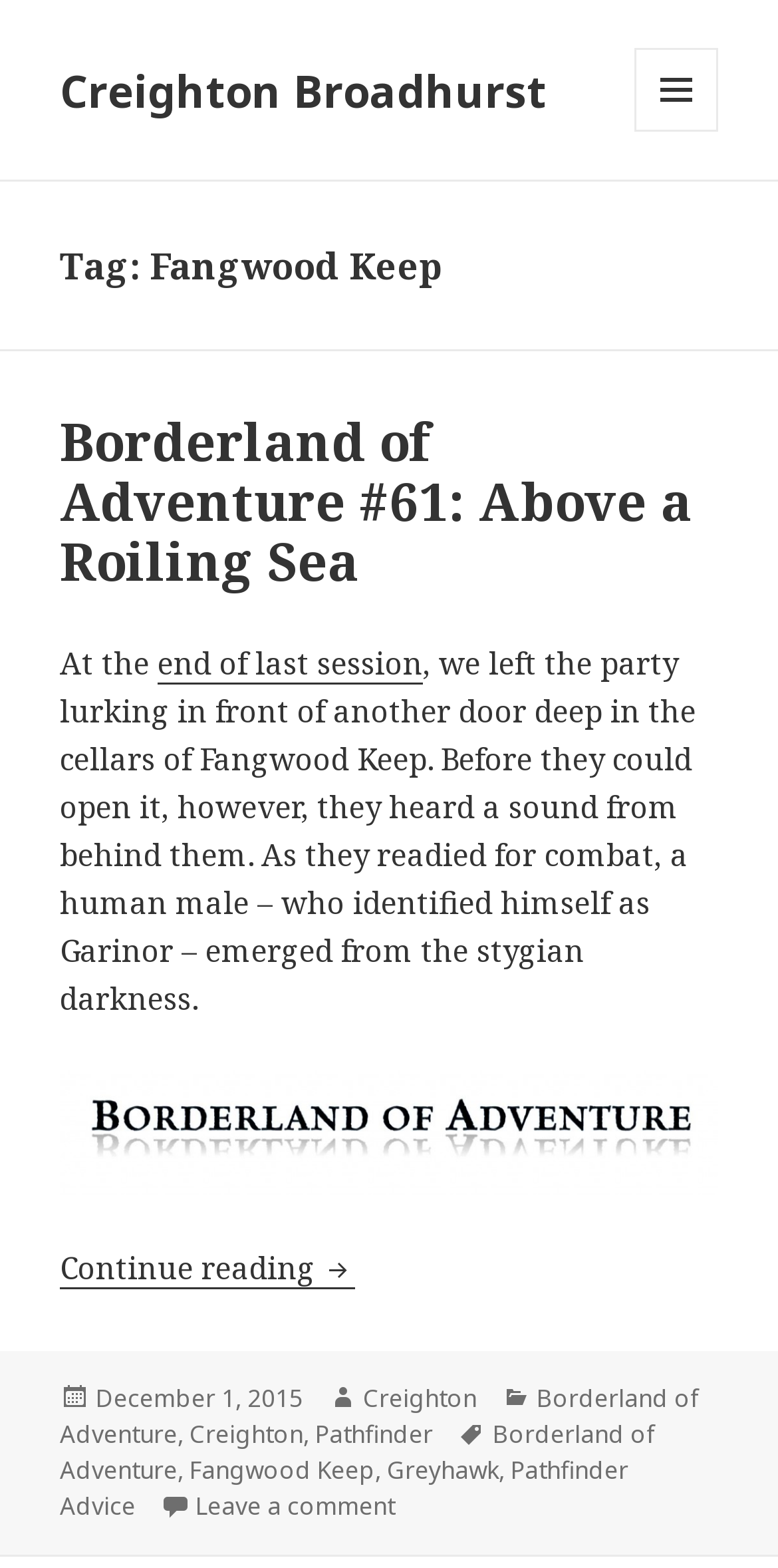Determine the bounding box coordinates for the clickable element required to fulfill the instruction: "Click on Philo Saw Works". Provide the coordinates as four float numbers between 0 and 1, i.e., [left, top, right, bottom].

None